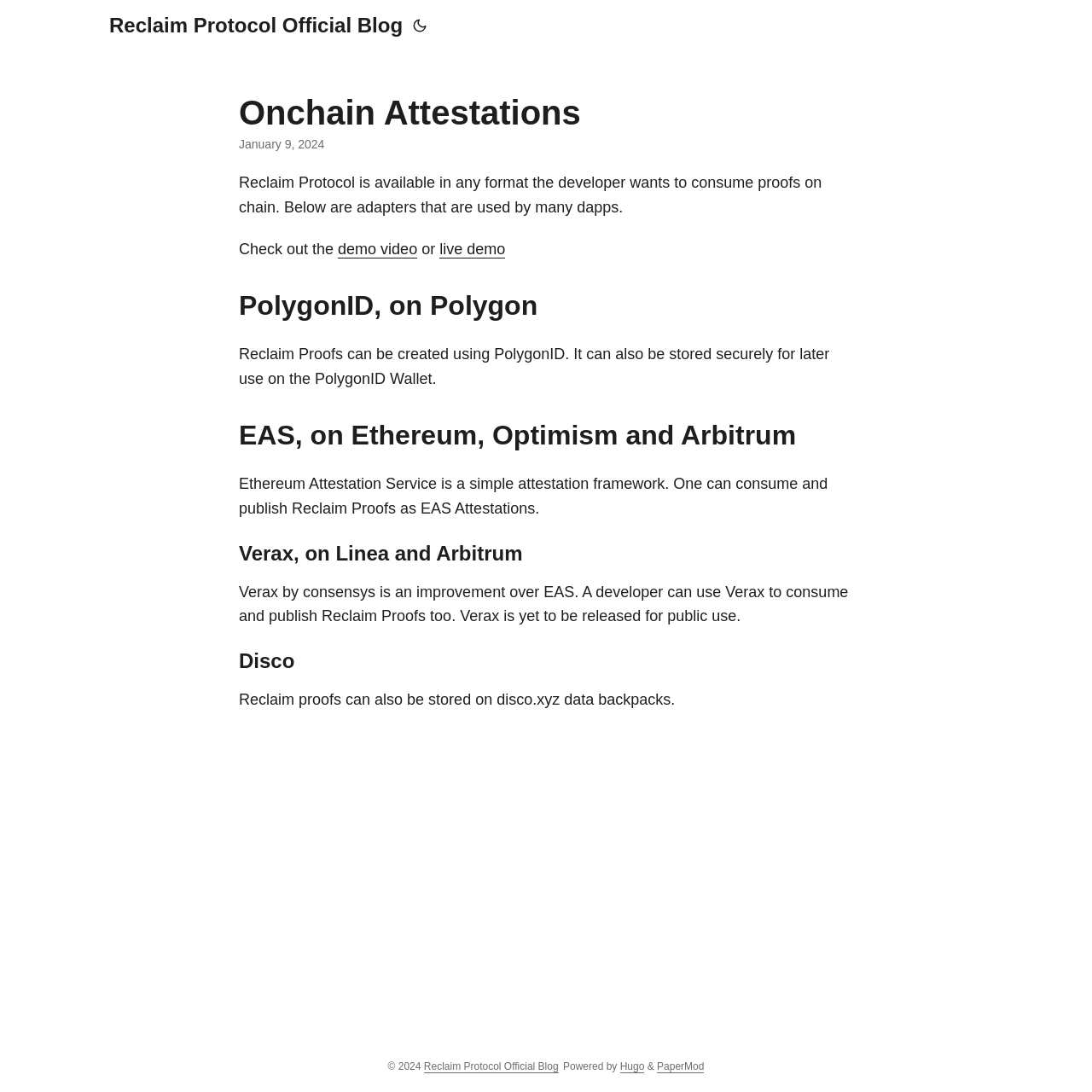What is Reclaim Protocol available in?
Please answer the question with as much detail as possible using the screenshot.

According to the webpage, Reclaim Protocol is available in any format the developer wants to consume proofs on chain, as stated in the introductory text.